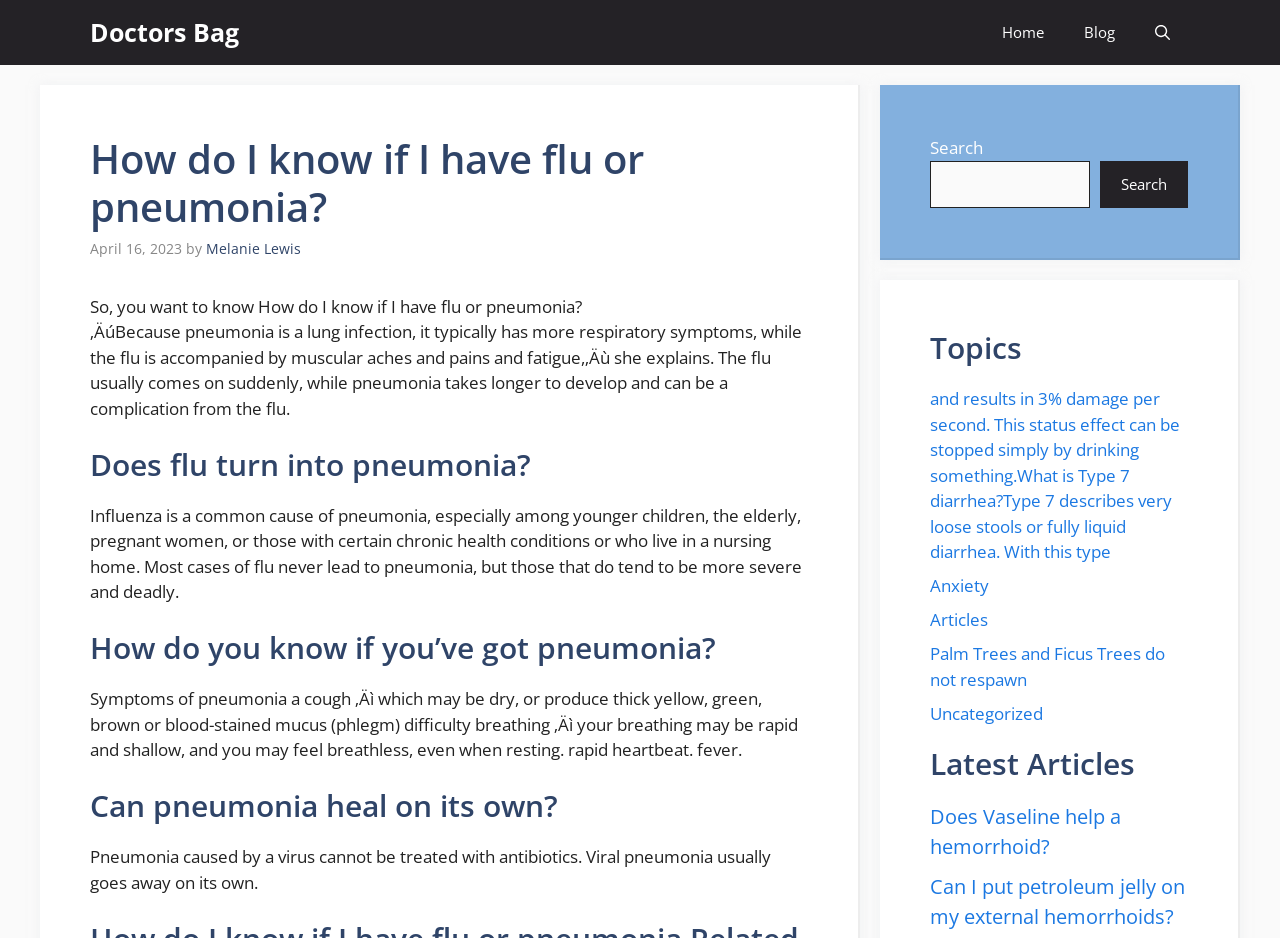Find the main header of the webpage and produce its text content.

How do I know if I have flu or pneumonia?